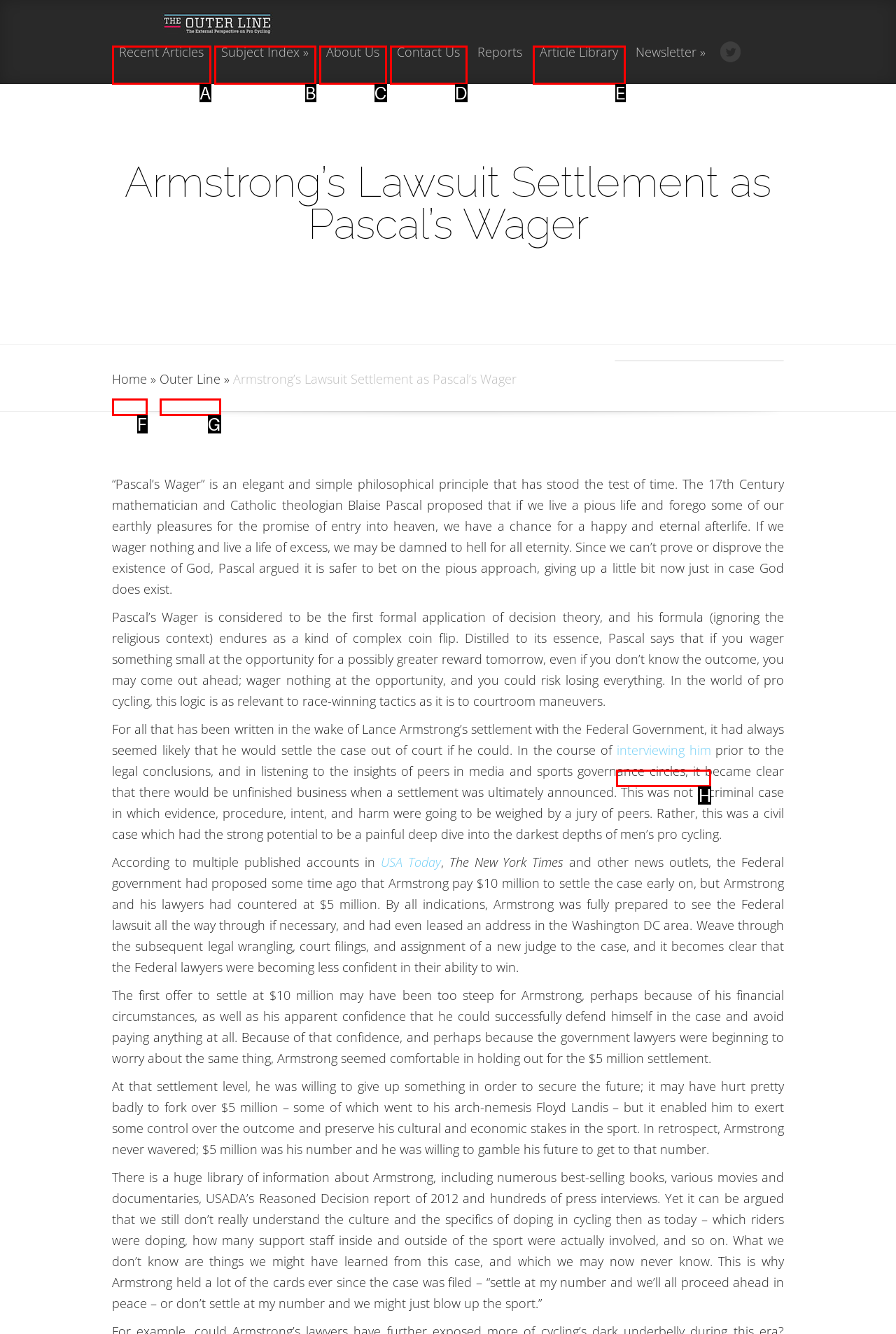Determine which option fits the element description: Contact Us
Answer with the option’s letter directly.

D